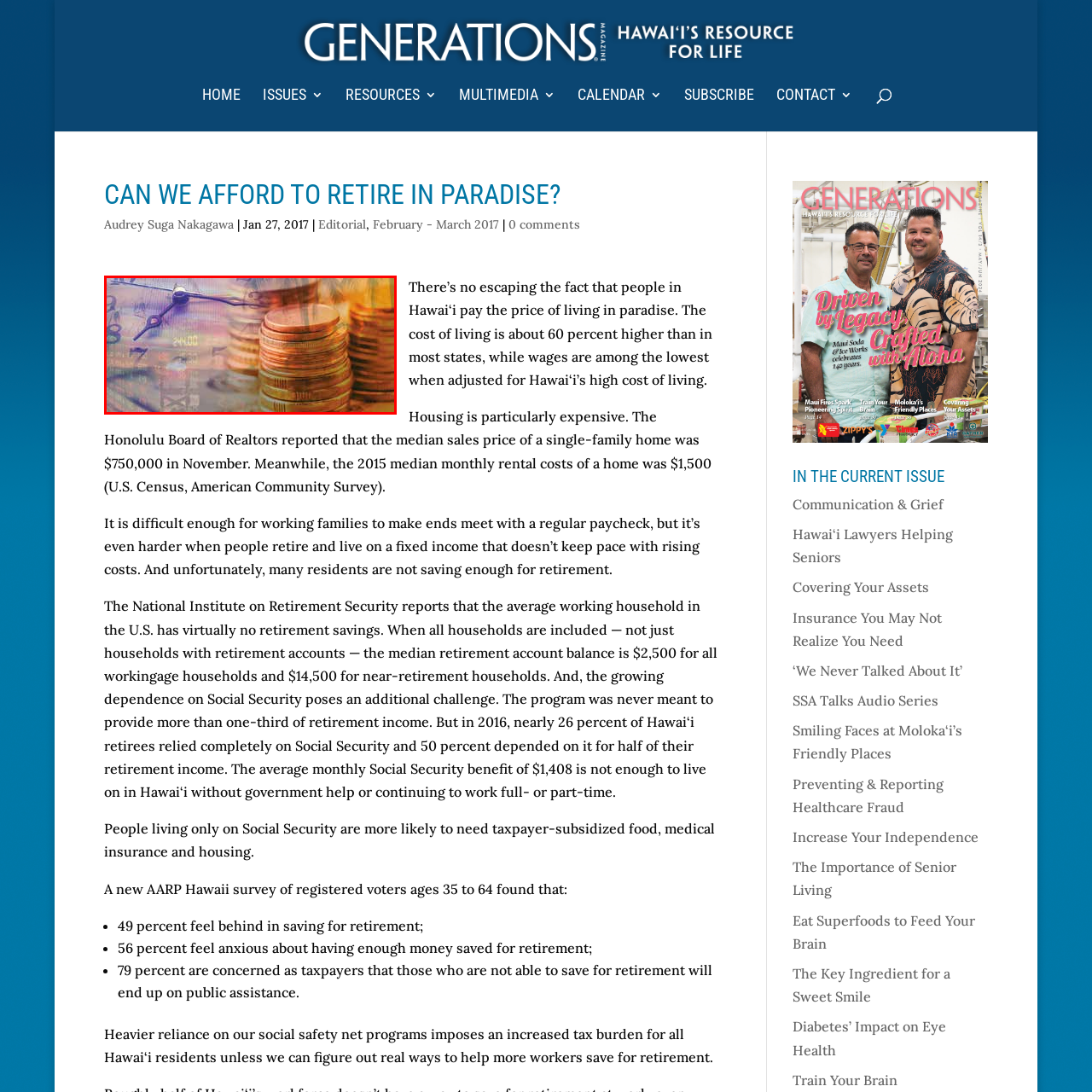View the image inside the red box and answer the question briefly with a word or phrase:
What is the theme of the article related to?

The high cost of living in Hawaii